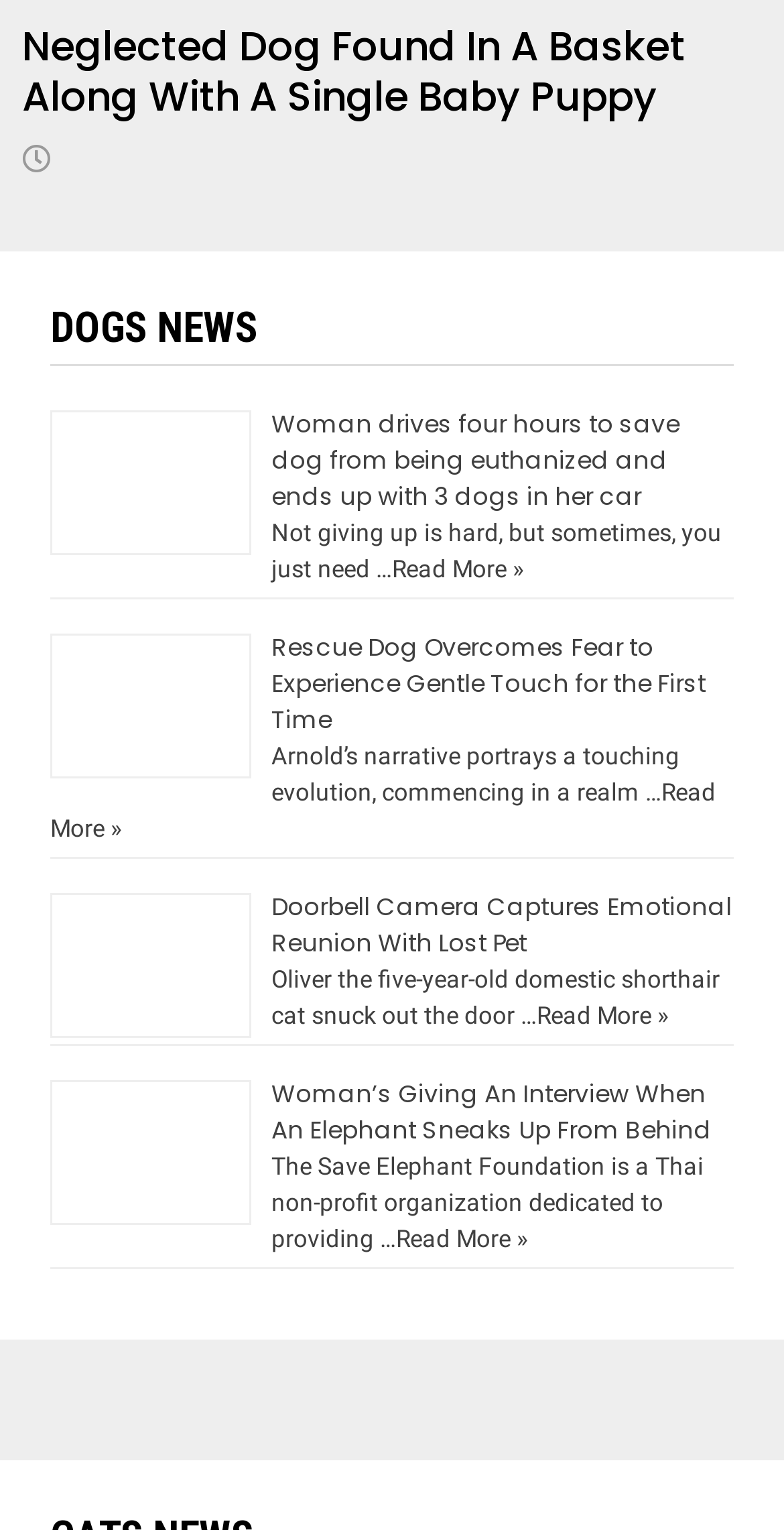How many articles are on this webpage?
Based on the visual, give a brief answer using one word or a short phrase.

5